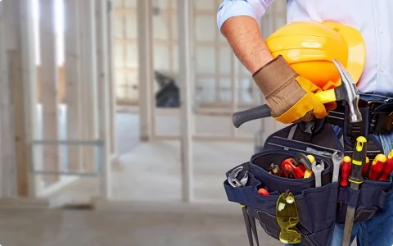Answer in one word or a short phrase: 
What is the purpose of the utility belt around the worker's waist?

To hold tools